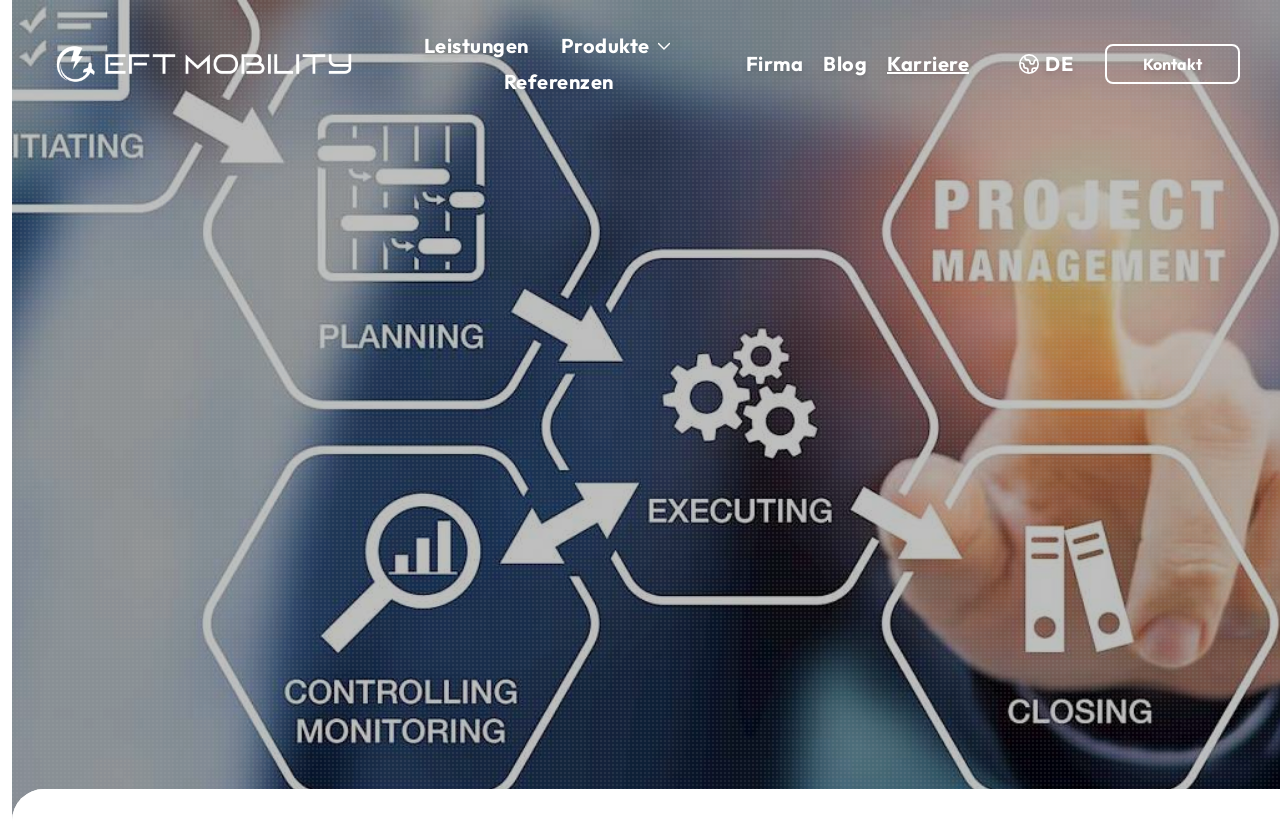Give a short answer using one word or phrase for the question:
What is the purpose of the button with an image?

To toggle the menu